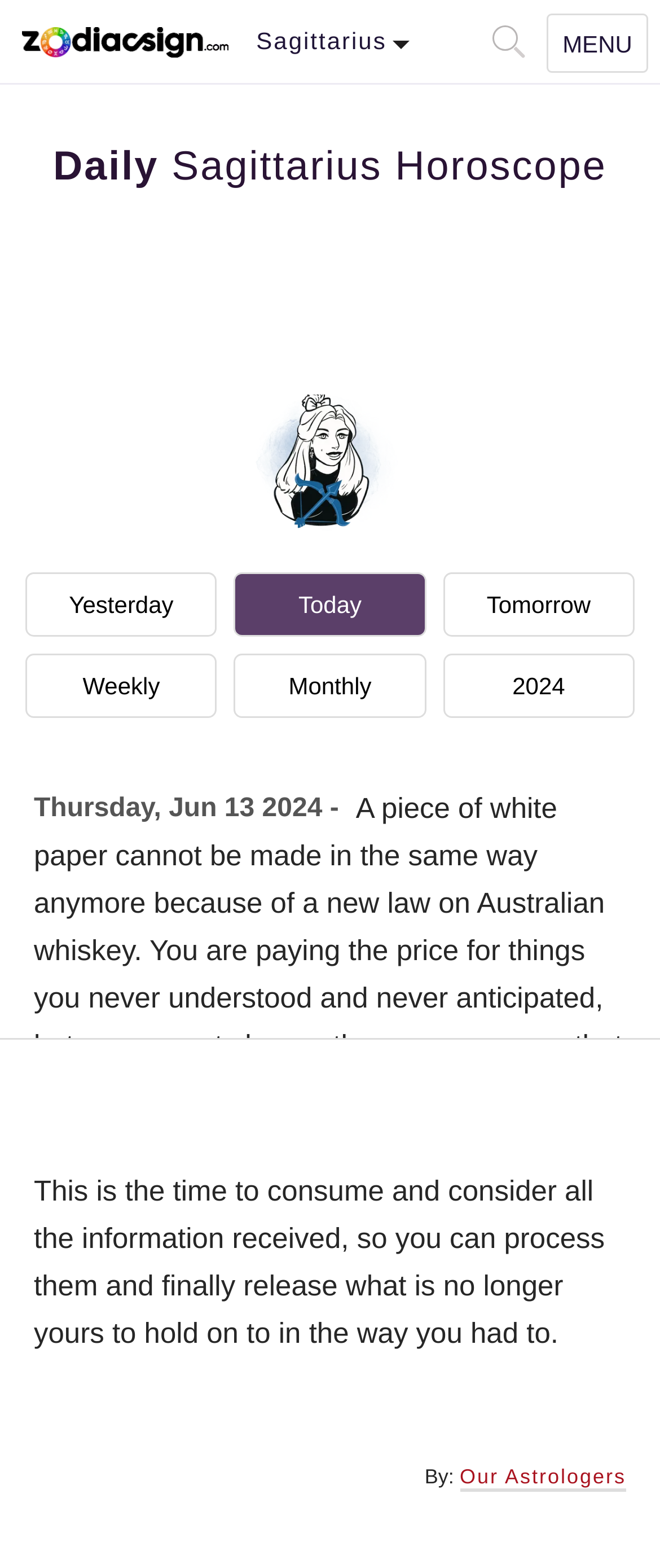Please locate the bounding box coordinates of the element that needs to be clicked to achieve the following instruction: "View our astrologers". The coordinates should be four float numbers between 0 and 1, i.e., [left, top, right, bottom].

[0.696, 0.934, 0.949, 0.951]